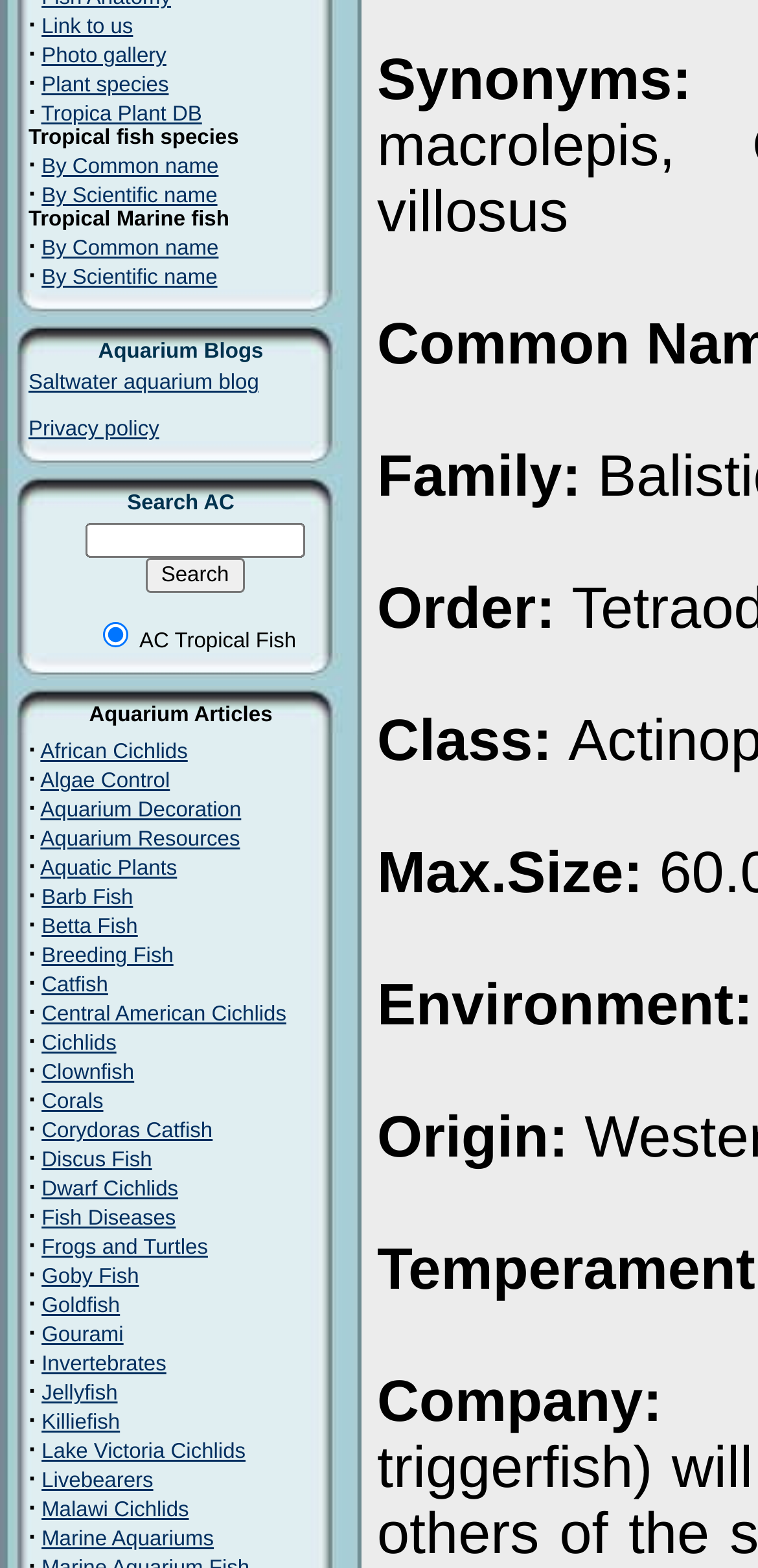Please provide the bounding box coordinate of the region that matches the element description: Goldfish. Coordinates should be in the format (top-left x, top-left y, bottom-right x, bottom-right y) and all values should be between 0 and 1.

[0.055, 0.826, 0.158, 0.84]